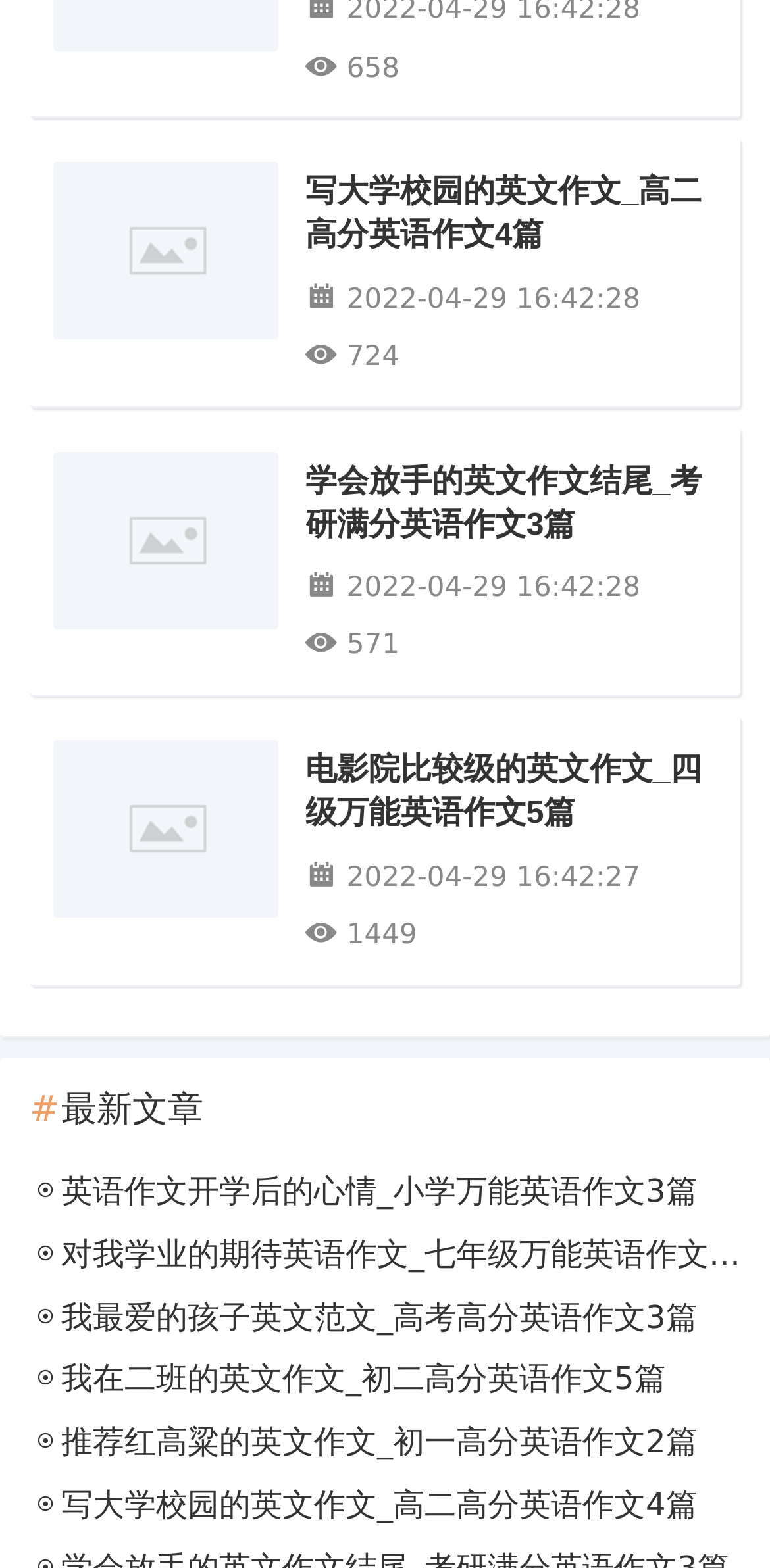Locate the bounding box coordinates of the item that should be clicked to fulfill the instruction: "click the link to read the article about writing an English essay about my favorite child".

[0.038, 0.821, 0.962, 0.859]